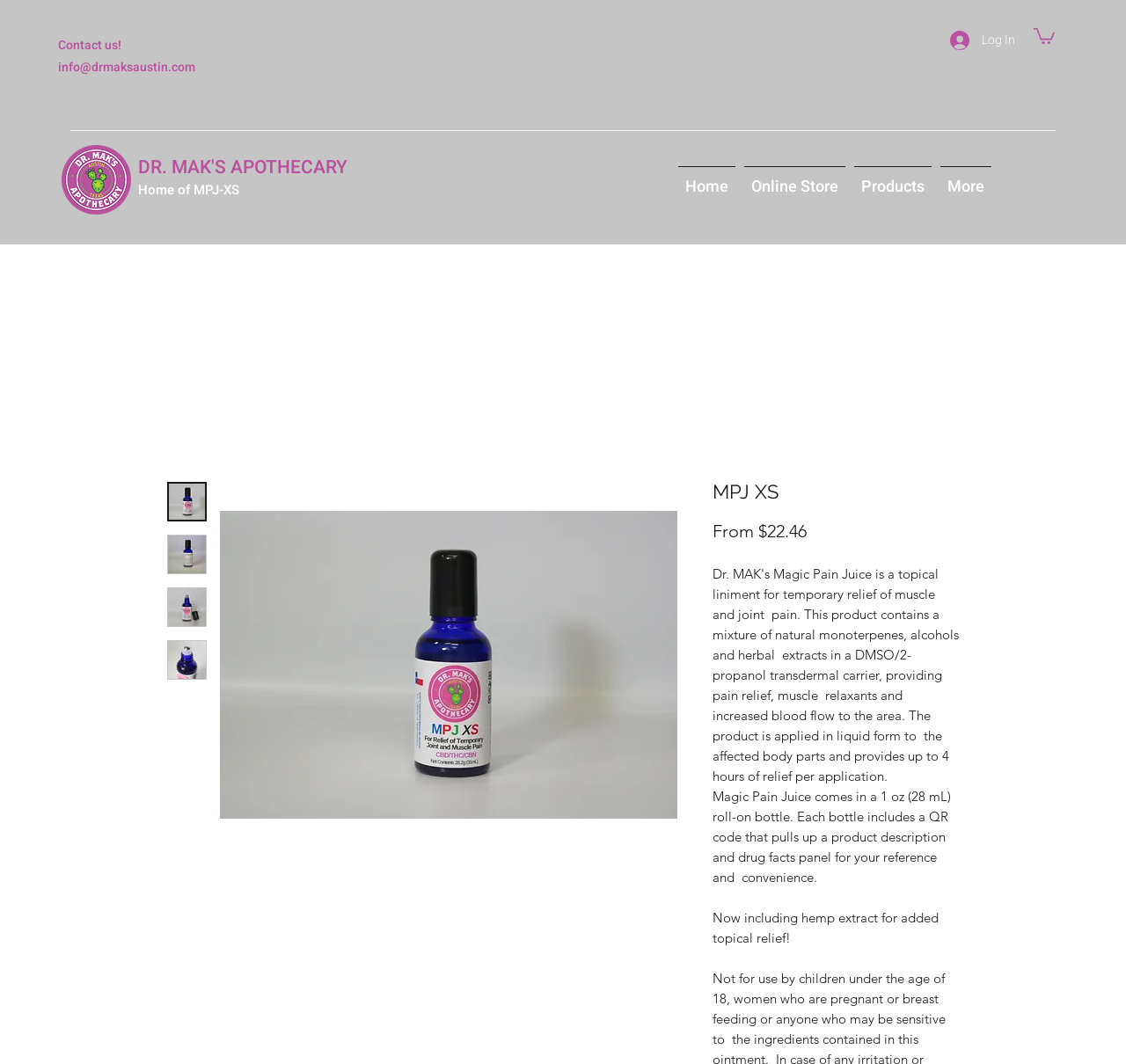Determine the bounding box coordinates for the area you should click to complete the following instruction: "Click the 'Thumbnail: MPJ XS' button".

[0.148, 0.453, 0.184, 0.49]